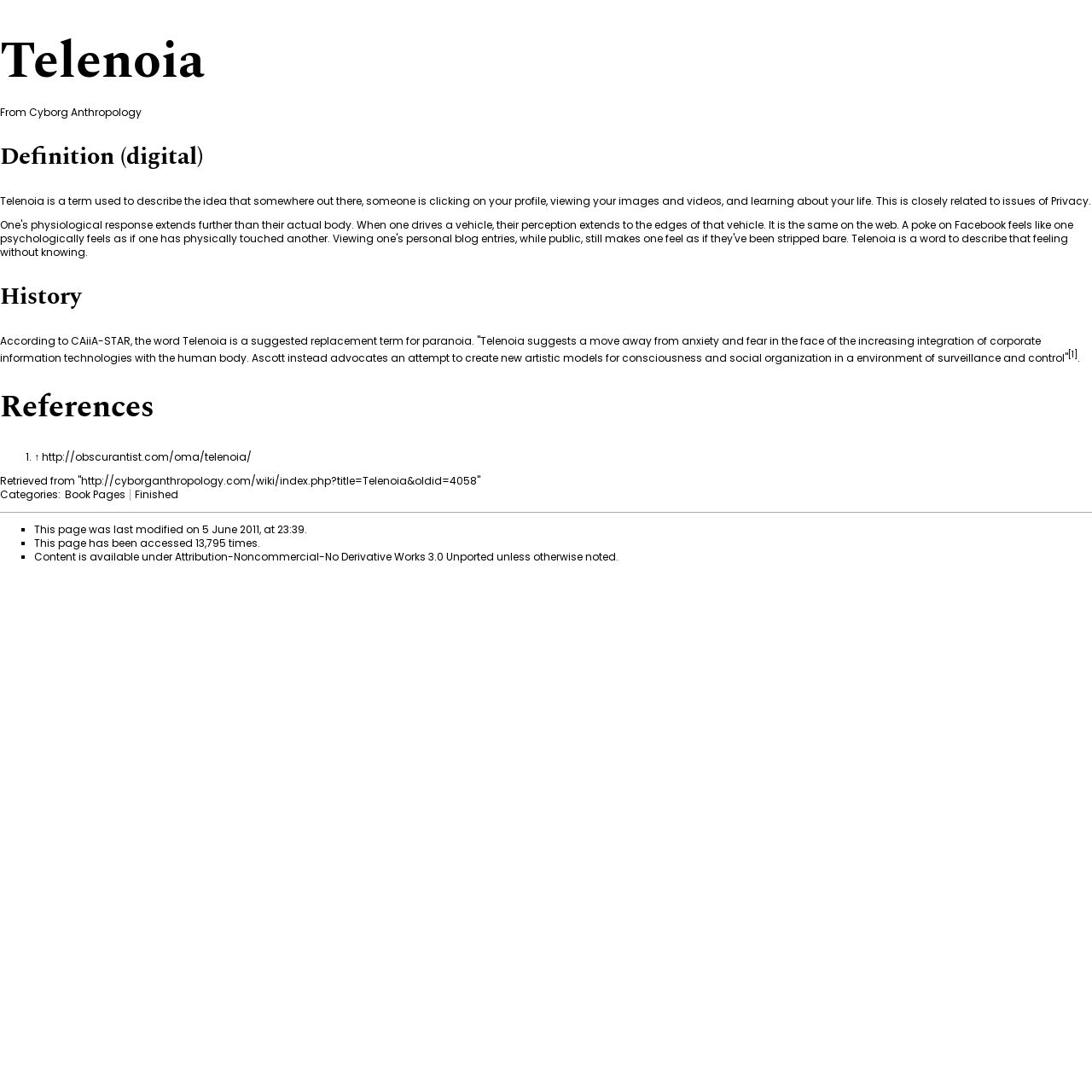Identify the bounding box coordinates of the area you need to click to perform the following instruction: "Check the References section".

[0.0, 0.358, 1.0, 0.389]